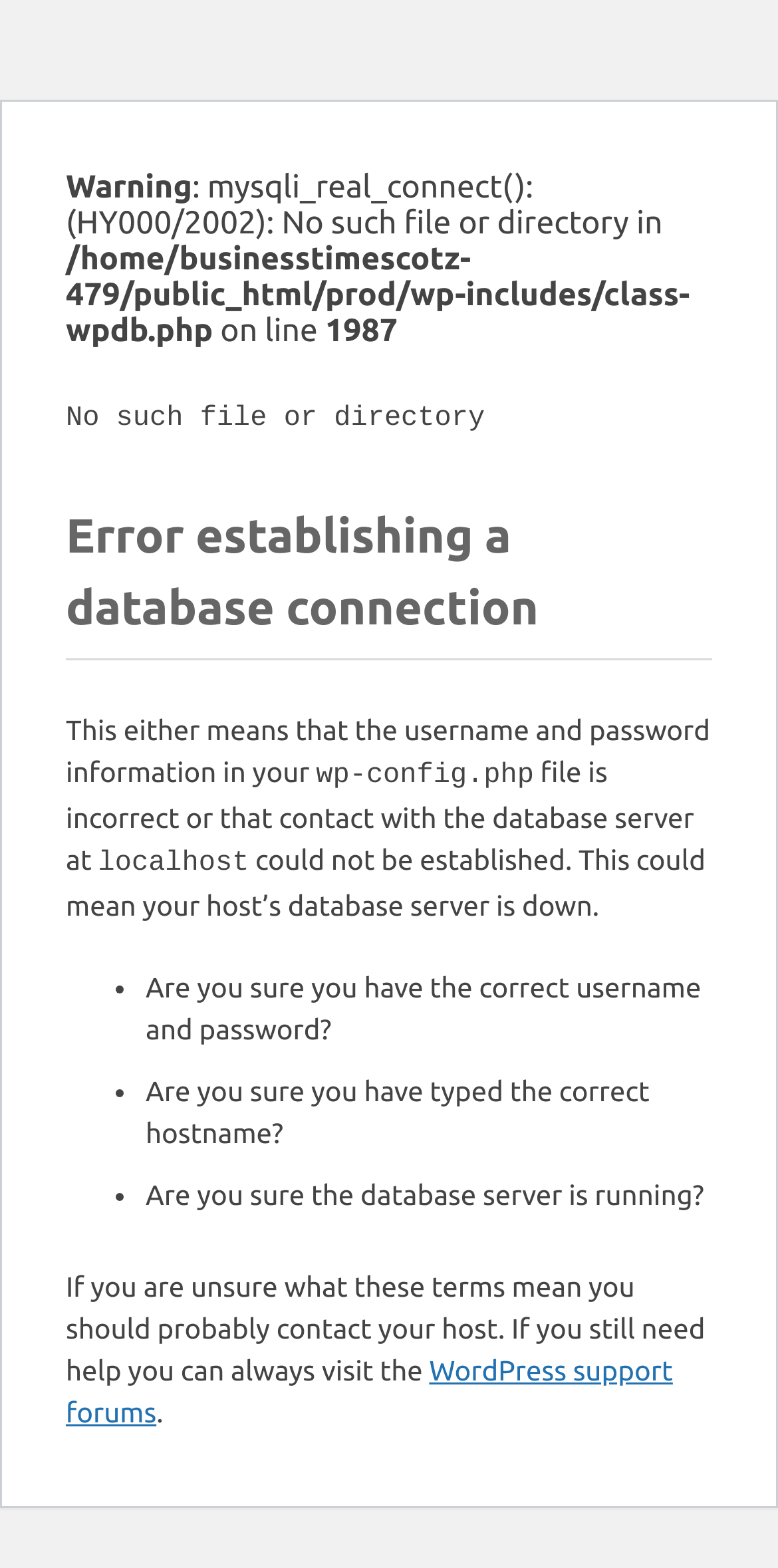What is the error message?
Please provide a single word or phrase answer based on the image.

Error establishing a database connection